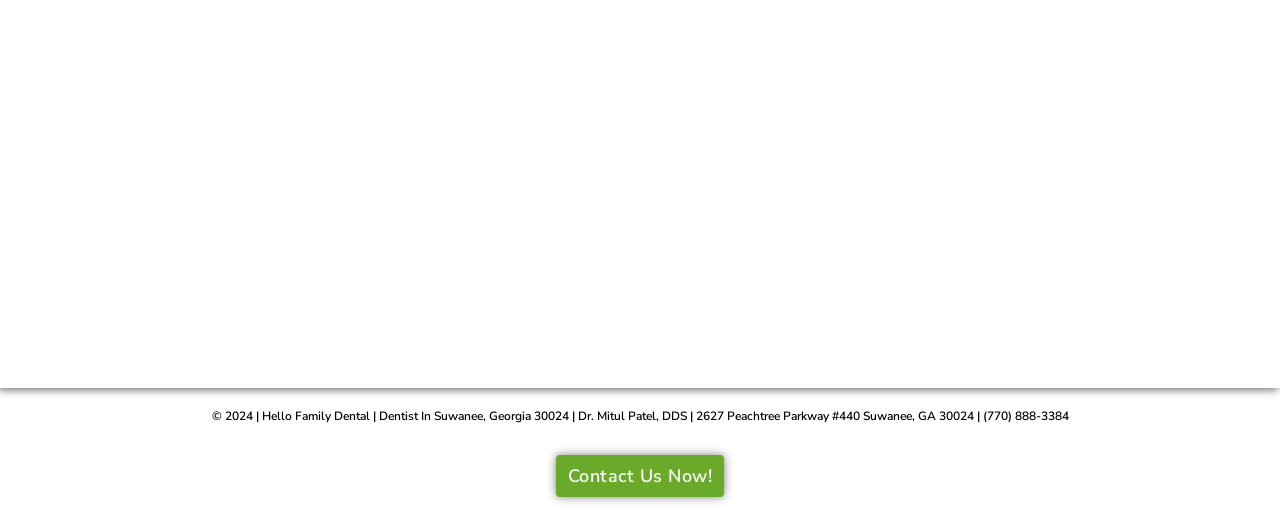Please identify the bounding box coordinates of the clickable area that will fulfill the following instruction: "Find the office location". The coordinates should be in the format of four float numbers between 0 and 1, i.e., [left, top, right, bottom].

[0.742, 0.4, 0.961, 0.595]